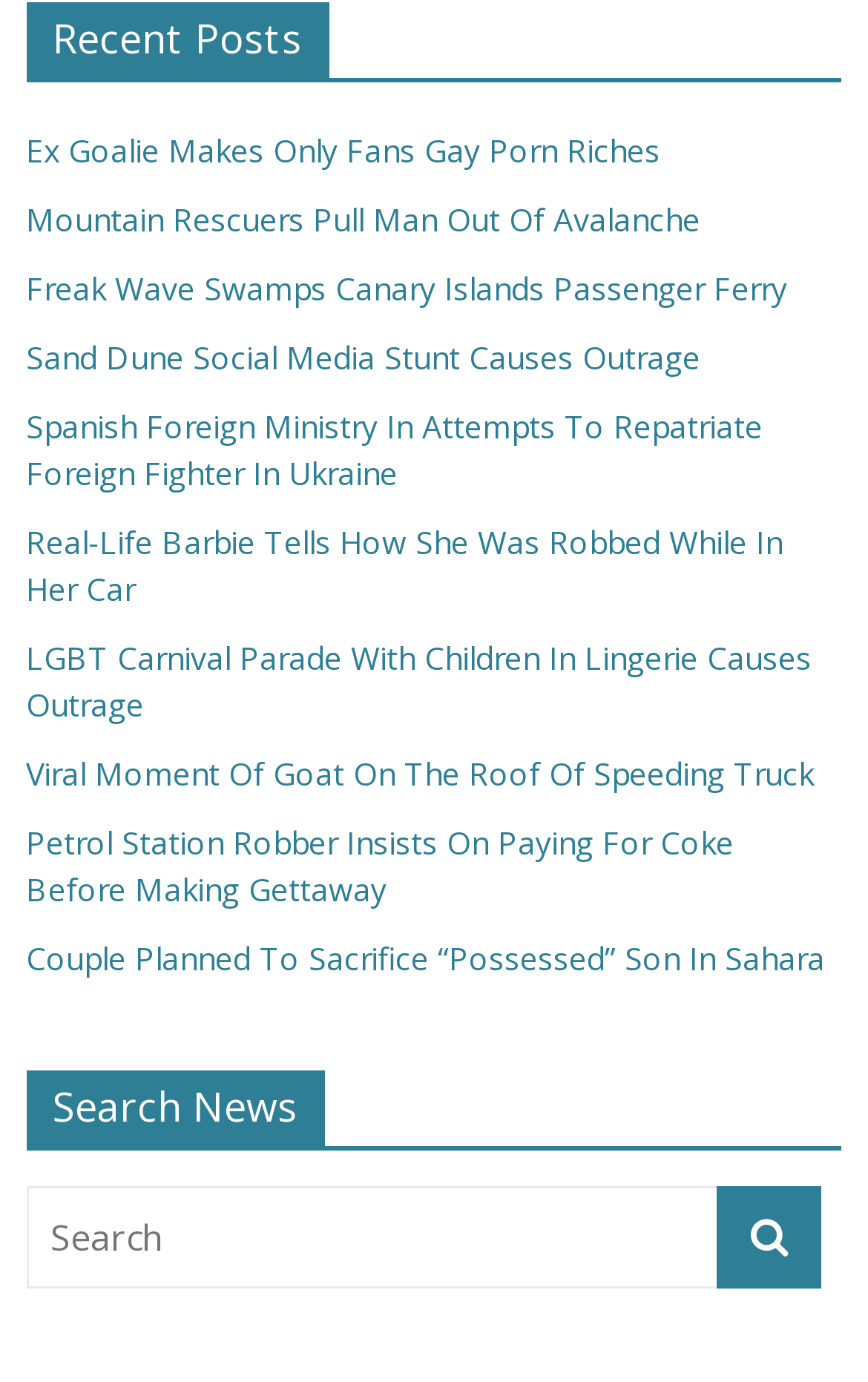What is the icon on the search button?
Could you answer the question in a detailed manner, providing as much information as possible?

The search button is located to the right of the search box and has an icon of a magnifying glass, which is a common symbol for search functions.